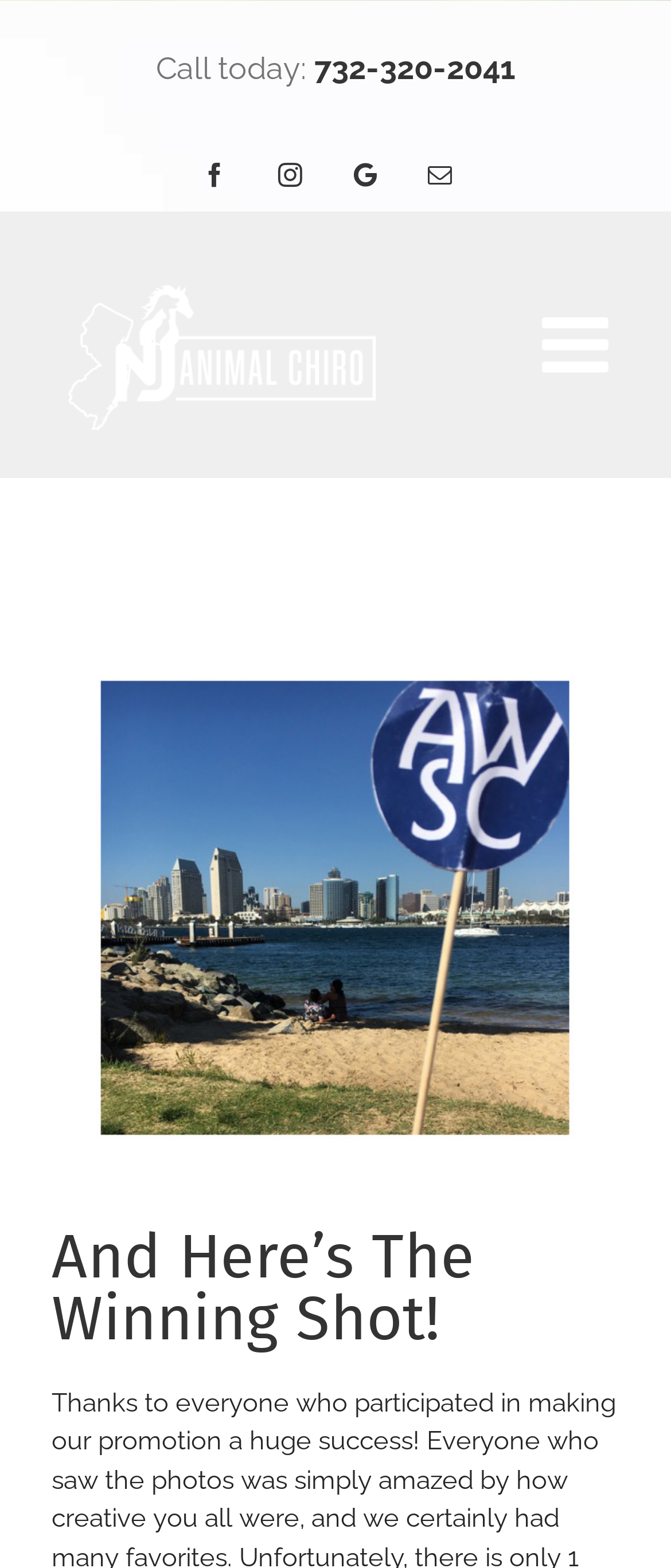Please identify the bounding box coordinates of where to click in order to follow the instruction: "Go to top of the page".

[0.695, 0.647, 0.808, 0.695]